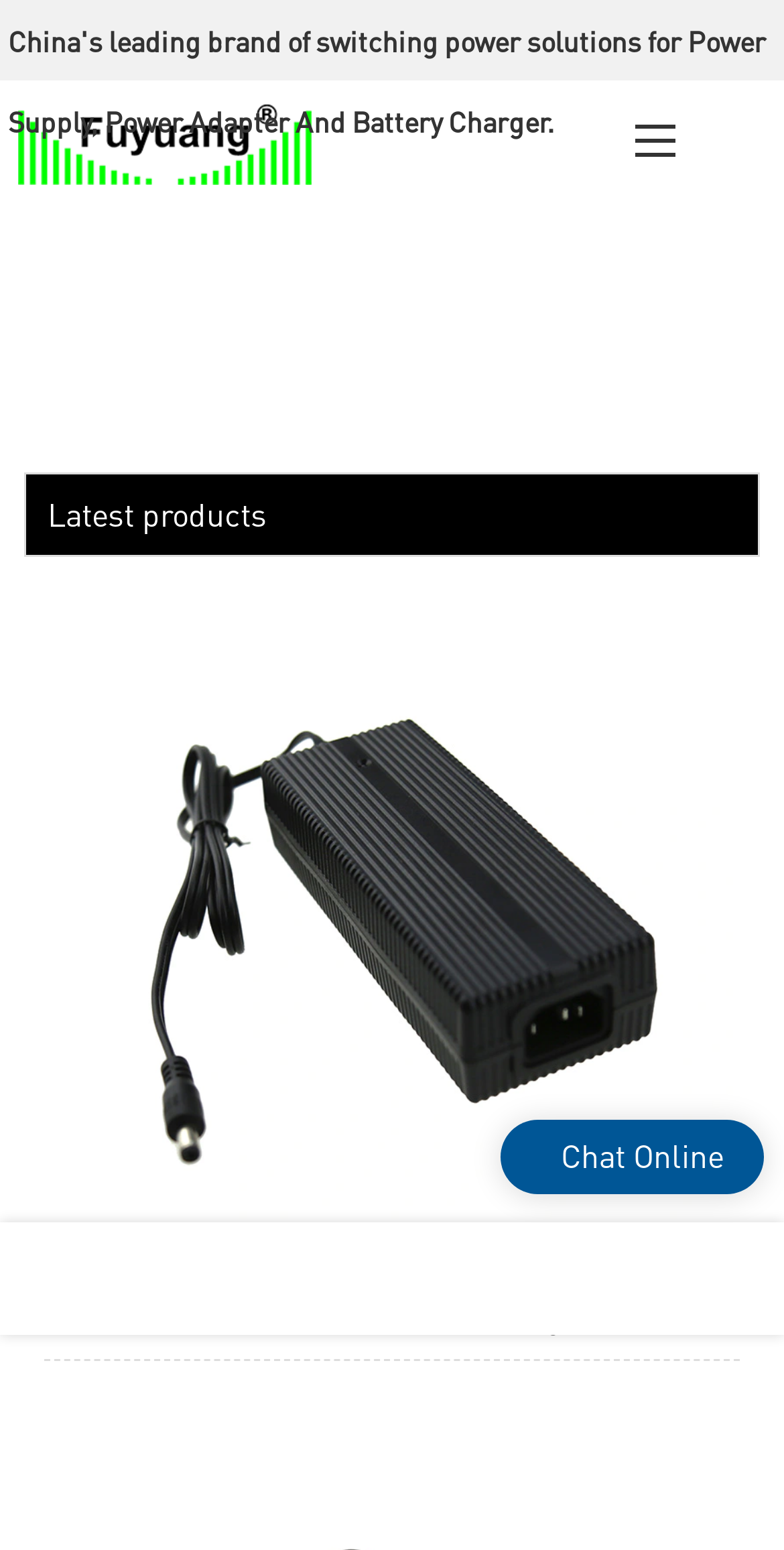What is the company name of the power adapter manufacturer?
Please give a detailed and elaborate answer to the question based on the image.

The company name can be found in the link at the top of the webpage, which says 'Custom Power Supply, Power Adapter And Battery Charger Manufacturer | Fuyuang'.